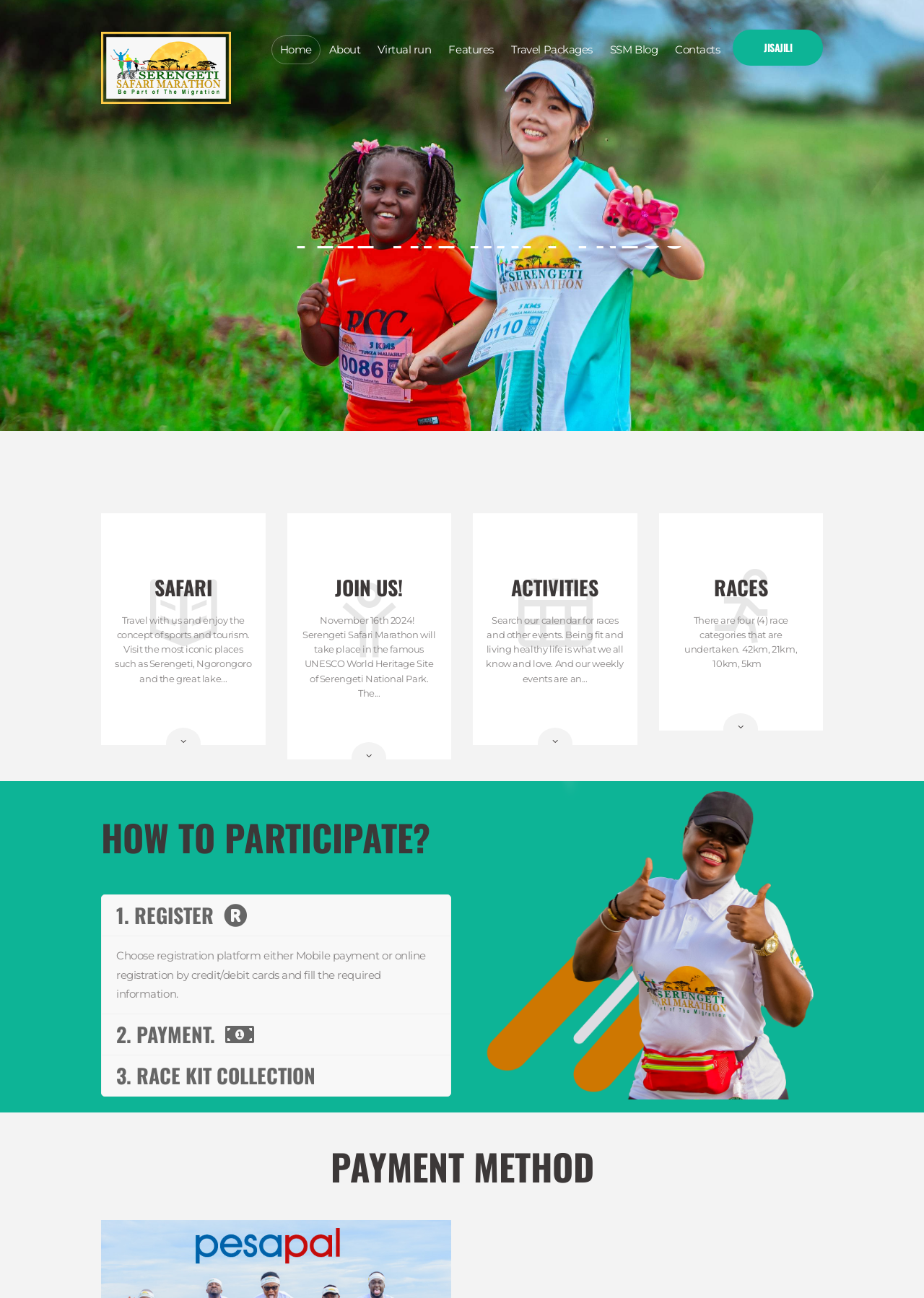Could you highlight the region that needs to be clicked to execute the instruction: "Read about 'About'"?

[0.356, 0.033, 0.39, 0.043]